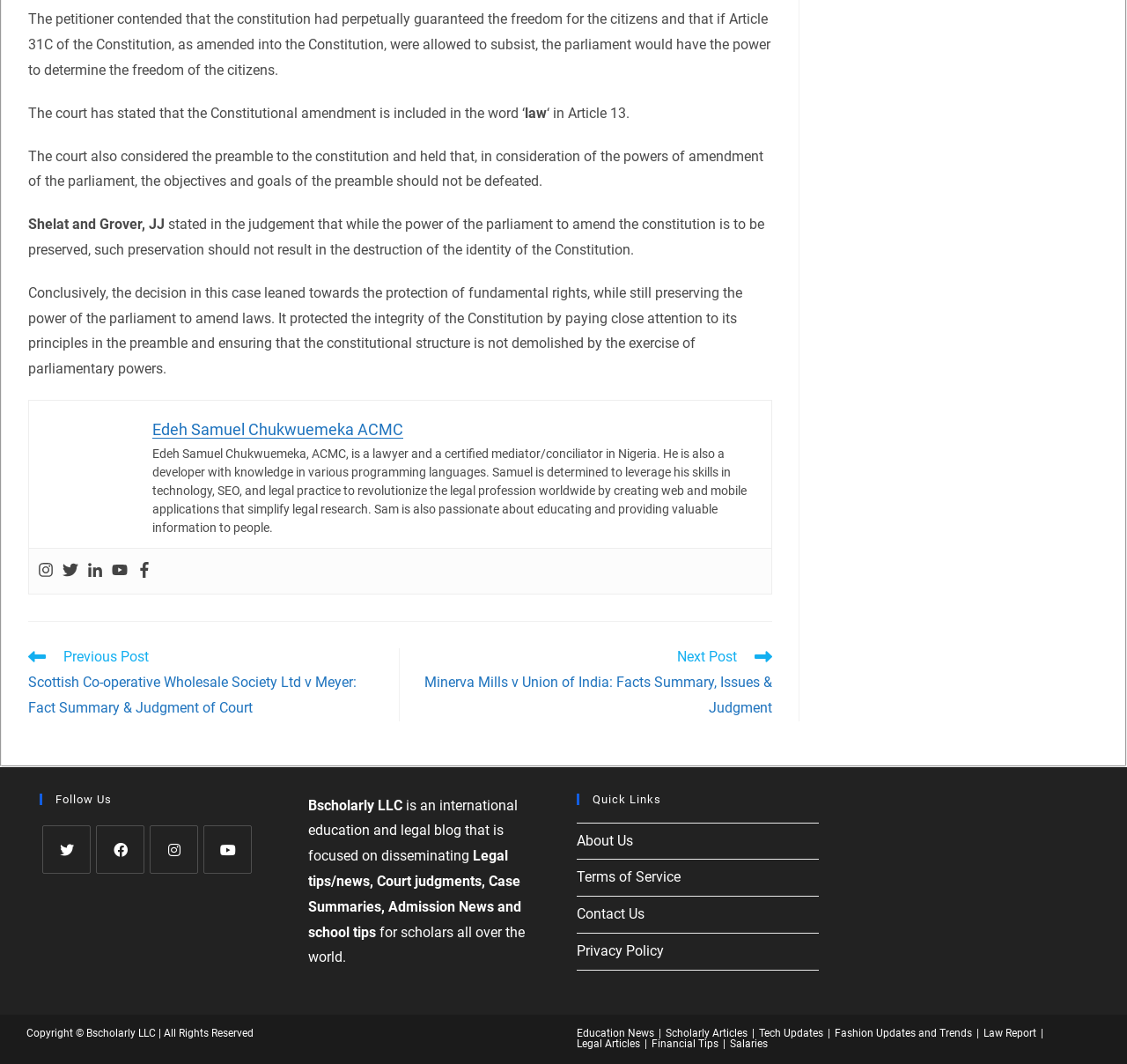Please determine the bounding box coordinates for the element that should be clicked to follow these instructions: "Visit the About Us page".

[0.512, 0.782, 0.562, 0.798]